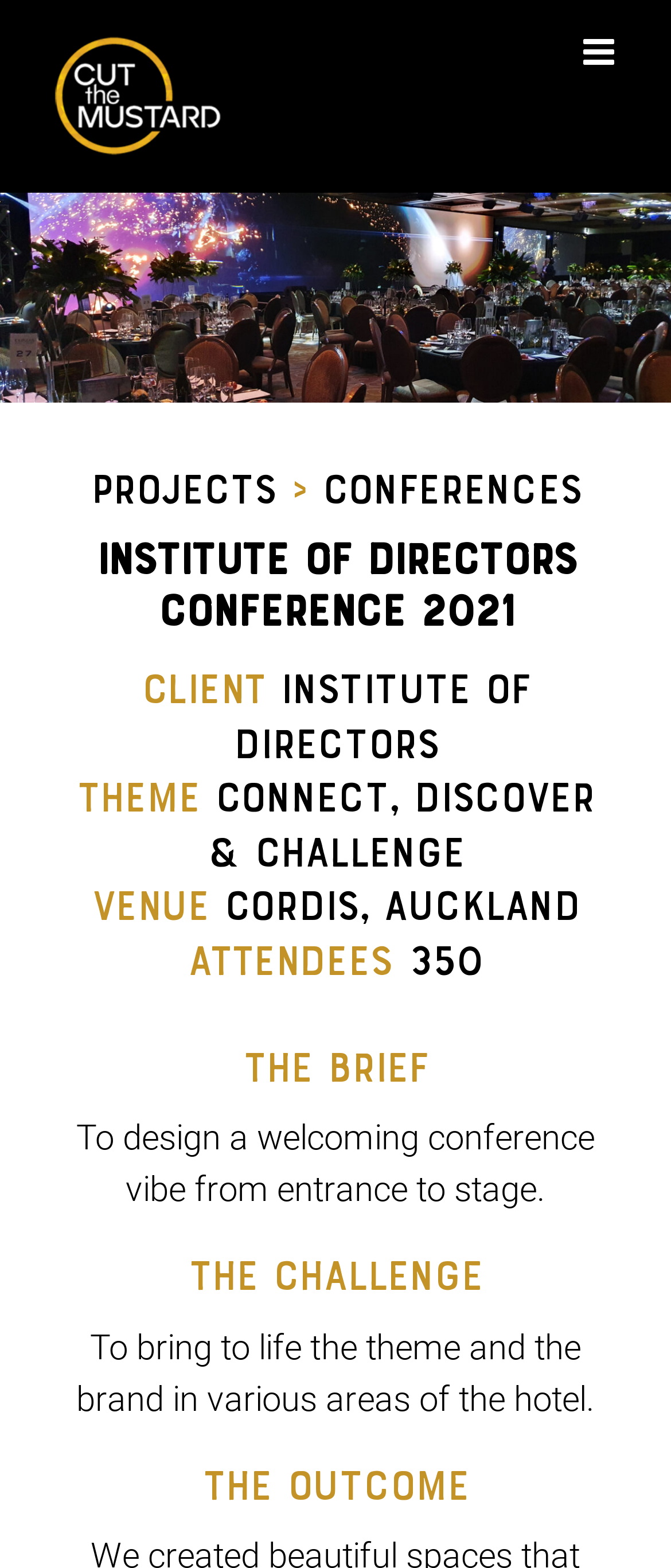Please identify the webpage's heading and generate its text content.

Institute of Directors Conference 2021